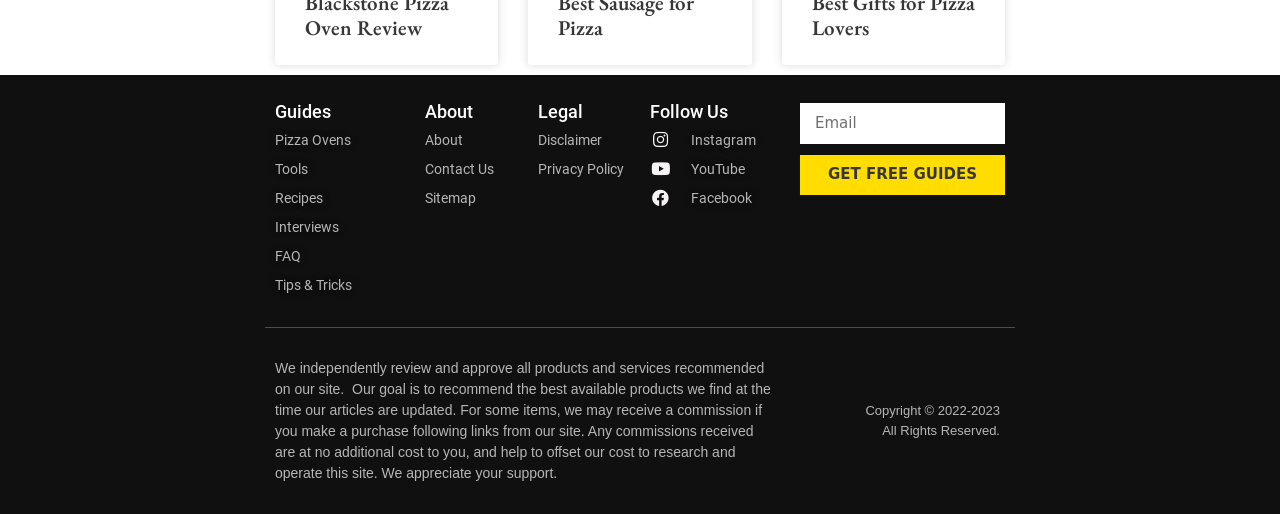Identify the bounding box coordinates for the element you need to click to achieve the following task: "Click on Pizza Ovens". The coordinates must be four float values ranging from 0 to 1, formatted as [left, top, right, bottom].

[0.215, 0.249, 0.316, 0.296]